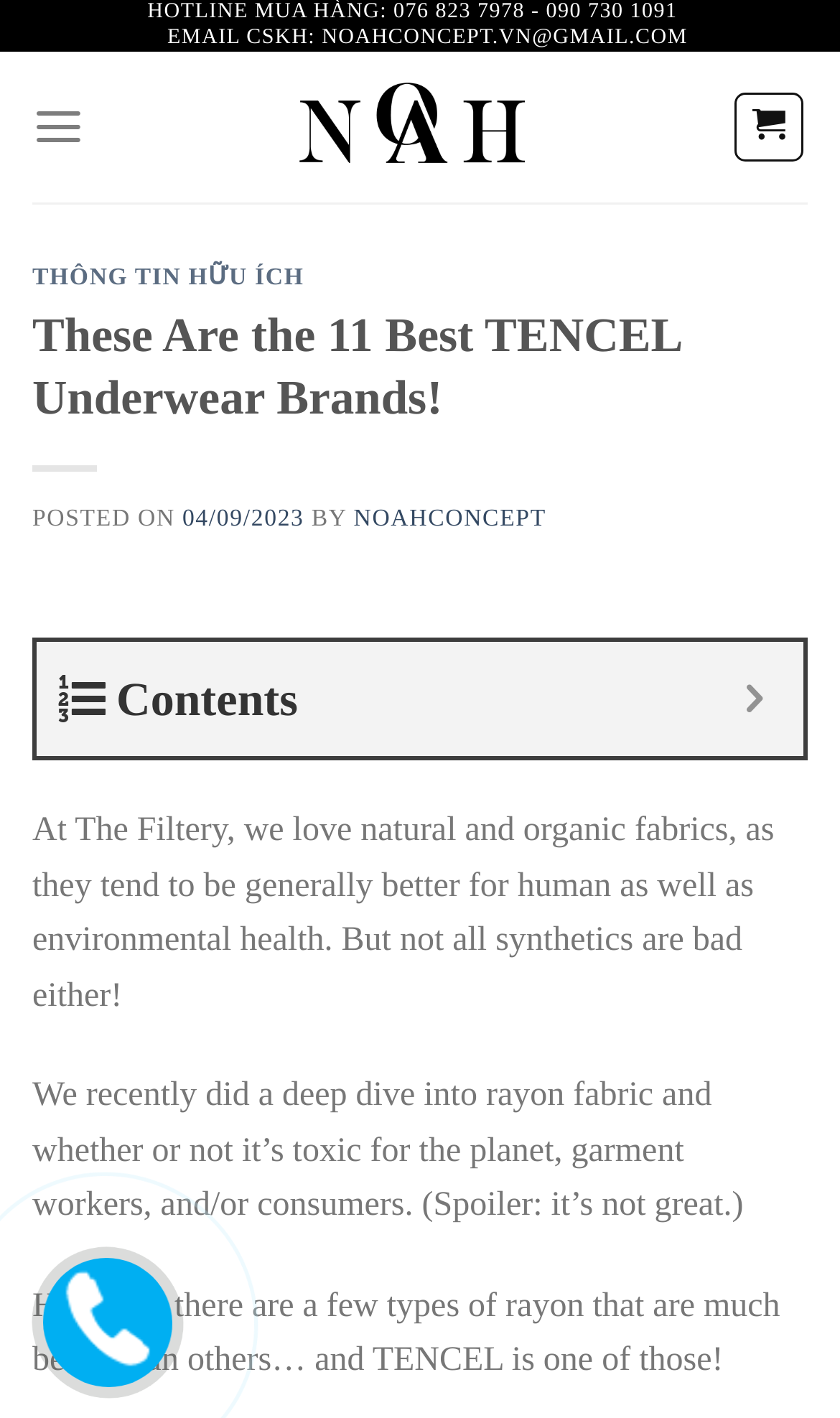Using the provided description: "Skip to content", find the bounding box coordinates of the corresponding UI element. The output should be four float numbers between 0 and 1, in the format [left, top, right, bottom].

[0.021, 0.012, 0.269, 0.038]